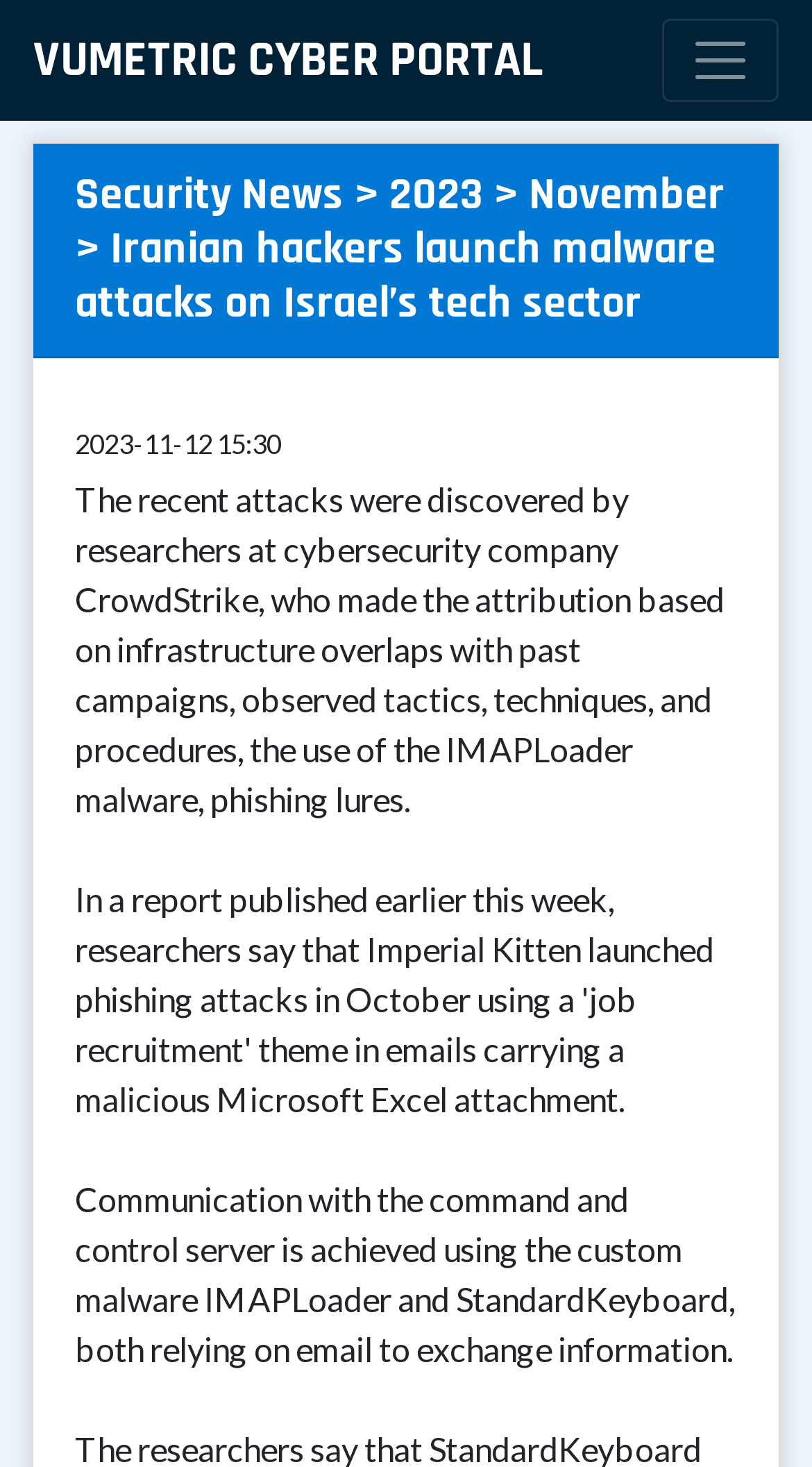Based on the element description: "Security News", identify the bounding box coordinates for this UI element. The coordinates must be four float numbers between 0 and 1, listed as [left, top, right, bottom].

[0.092, 0.114, 0.423, 0.152]